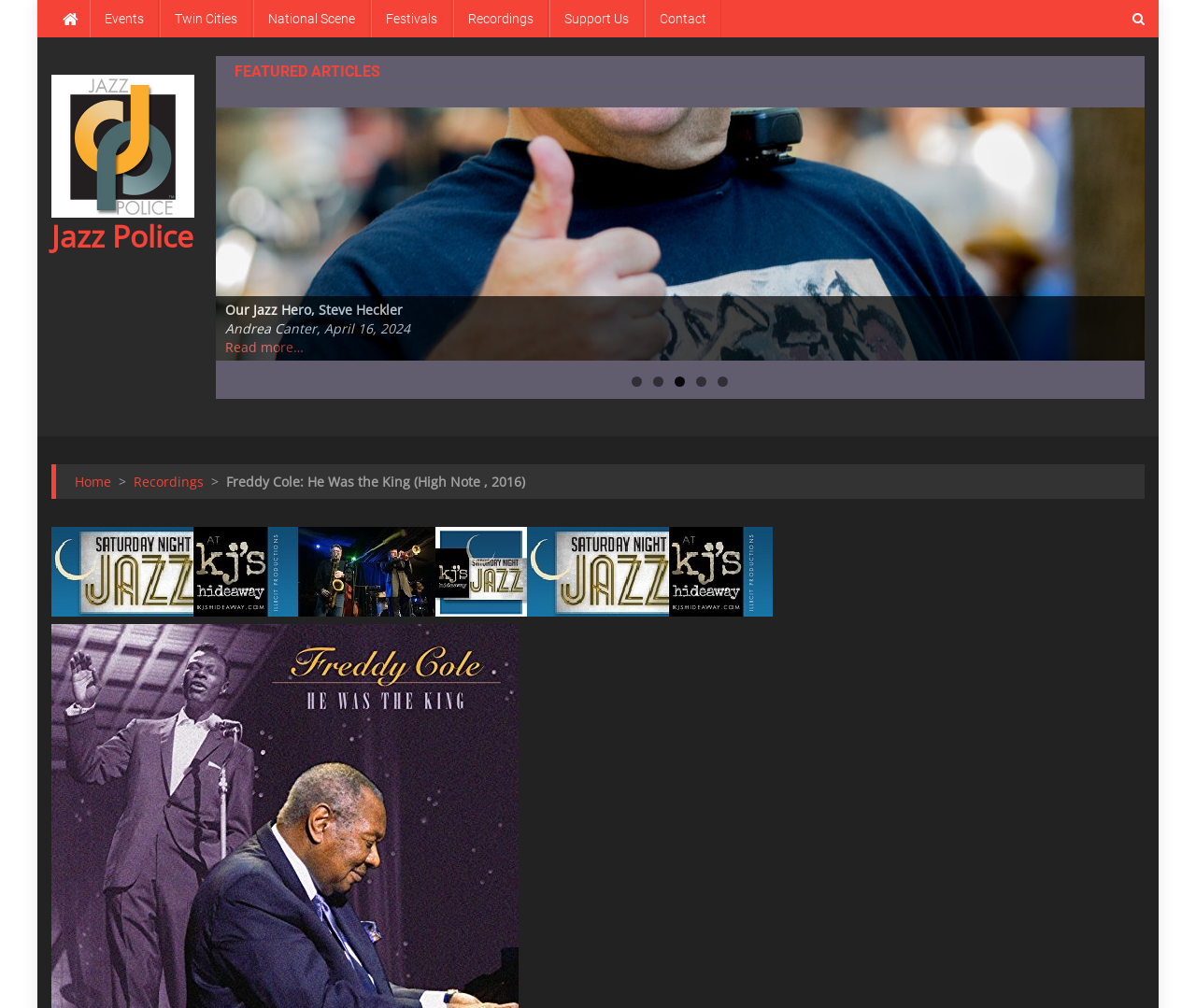Can you specify the bounding box coordinates for the region that should be clicked to fulfill this instruction: "View the 'Saturday Night Jazz at kj's hideaway' event".

[0.043, 0.557, 0.646, 0.574]